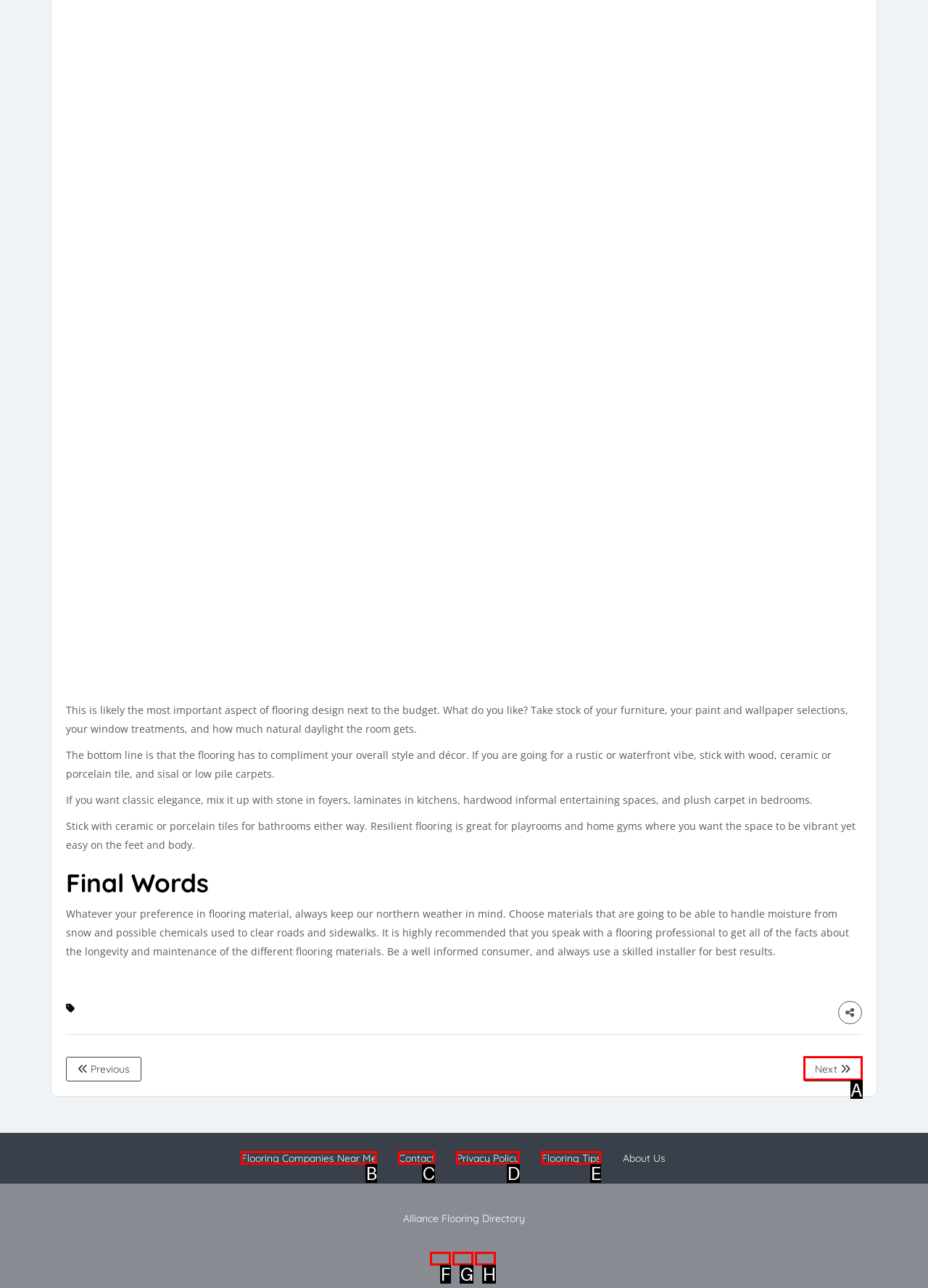Decide which HTML element to click to complete the task: Click on 'Next' Provide the letter of the appropriate option.

A